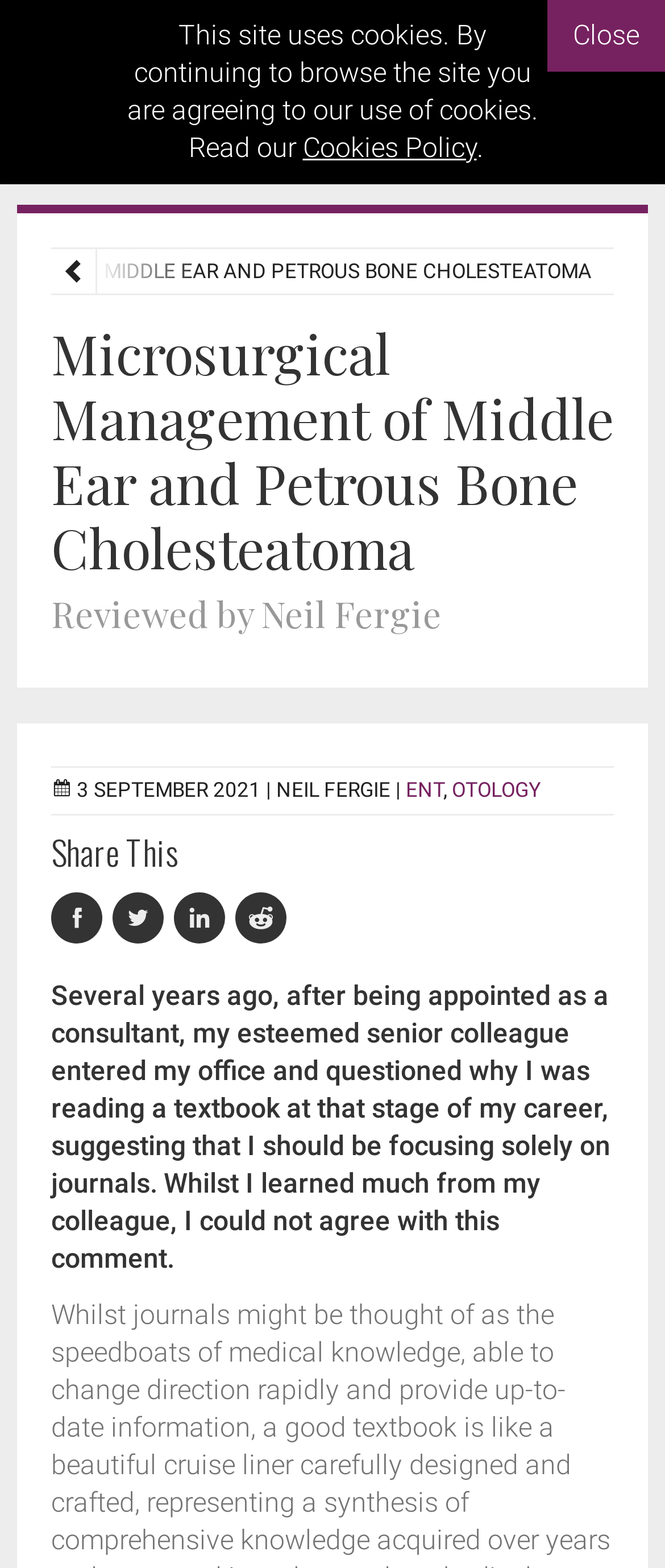Please identify the coordinates of the bounding box that should be clicked to fulfill this instruction: "Click the ENT link".

[0.61, 0.496, 0.667, 0.511]